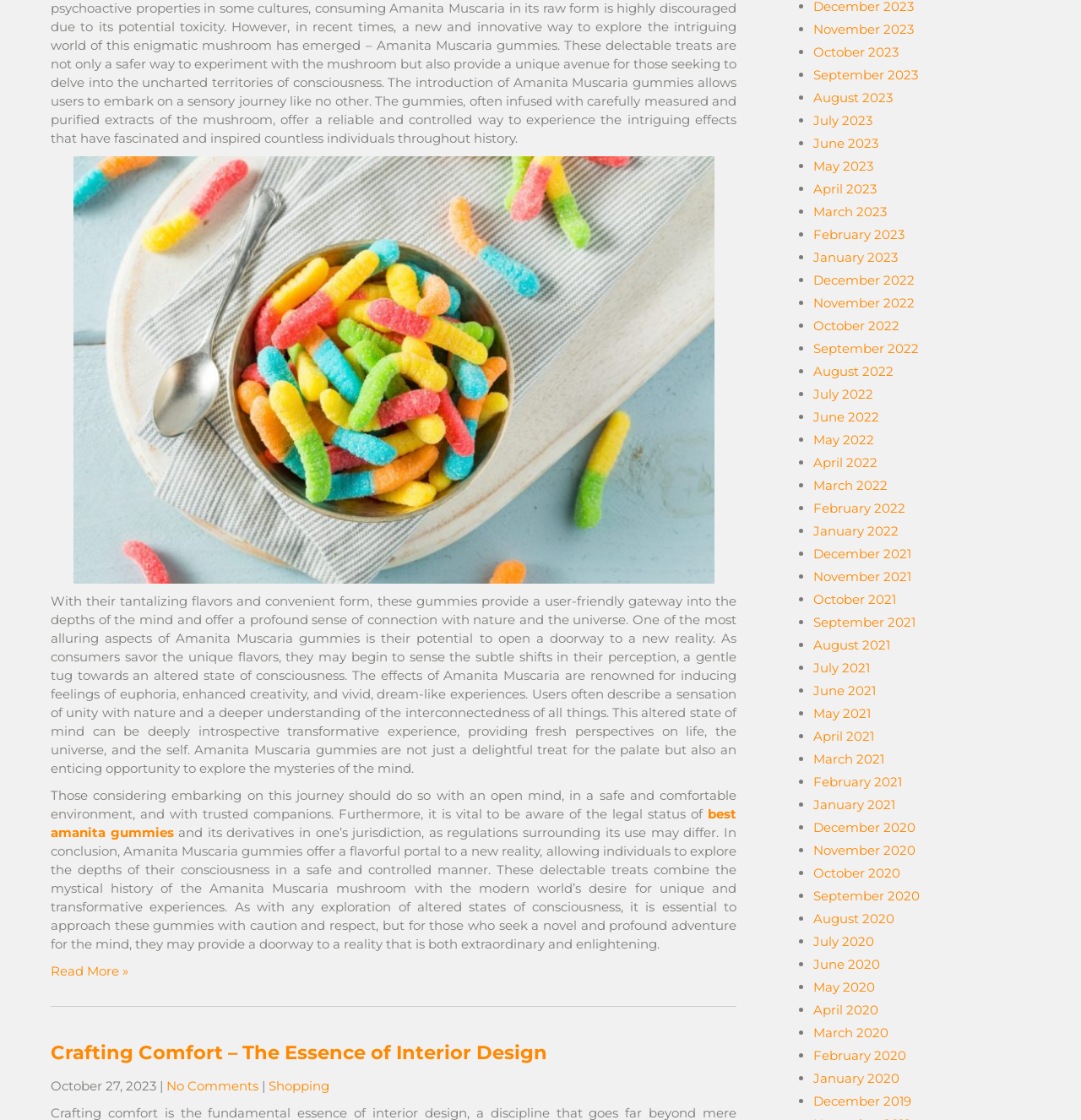What is the theme of the article 'Crafting Comfort – The Essence of Interior Design'?
Can you give a detailed and elaborate answer to the question?

The article title 'Crafting Comfort – The Essence of Interior Design' suggests that the article is about interior design and how to create a comfortable living space.